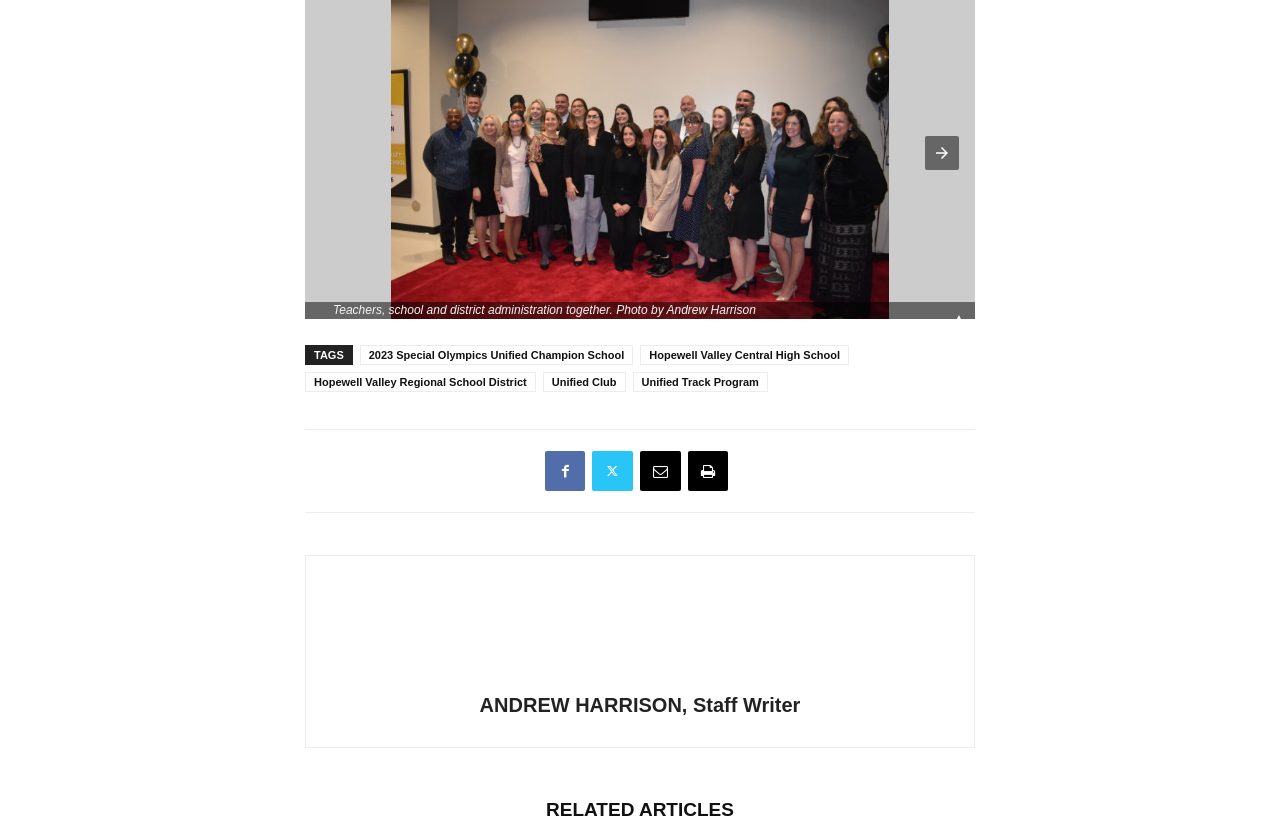What is the category of the links in the footer?
Please look at the screenshot and answer using one word or phrase.

TAGS